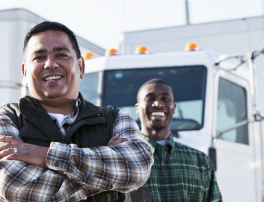Please provide a short answer using a single word or phrase for the question:
What is emphasized in the trucking industry?

Community and support